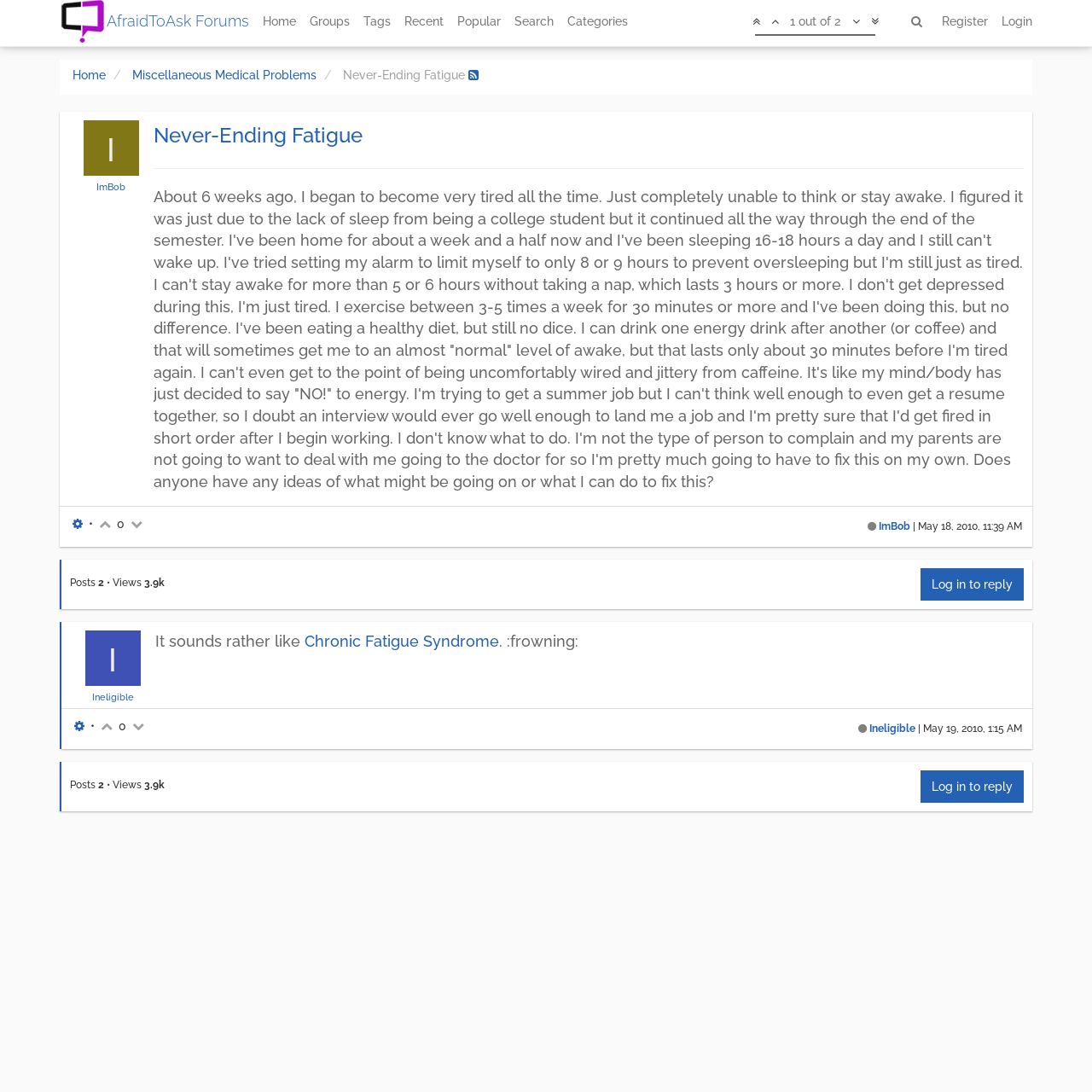Please identify the bounding box coordinates of the area I need to click to accomplish the following instruction: "Search for something".

[0.816, 0.005, 0.862, 0.038]